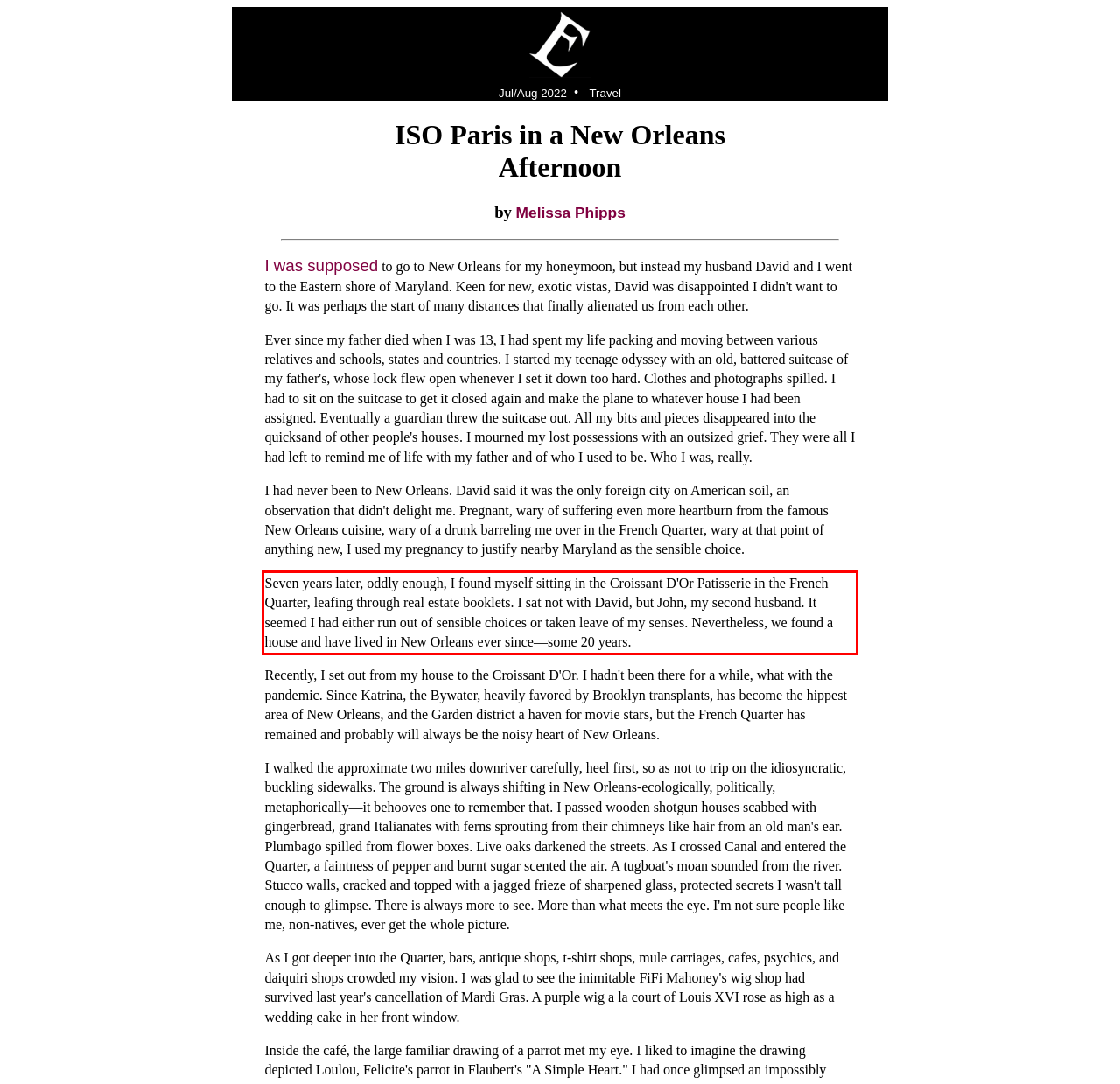Given a screenshot of a webpage with a red bounding box, please identify and retrieve the text inside the red rectangle.

Seven years later, oddly enough, I found myself sitting in the Croissant D'Or Patisserie in the French Quarter, leafing through real estate booklets. I sat not with David, but John, my second husband. It seemed I had either run out of sensible choices or taken leave of my senses. Nevertheless, we found a house and have lived in New Orleans ever since—some 20 years.